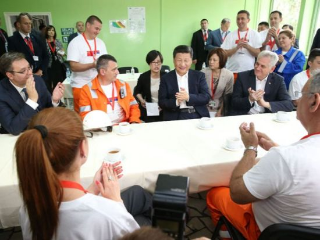What is the atmosphere of the event?
Offer a detailed and exhaustive answer to the question.

The caption describes the event as fostering a 'spirit of cooperation and dialogue among the diverse group', and notes the 'collaborative atmosphere' and 'camaraderie and support' among the attendees, indicating that the event has a collaborative and cooperative tone.